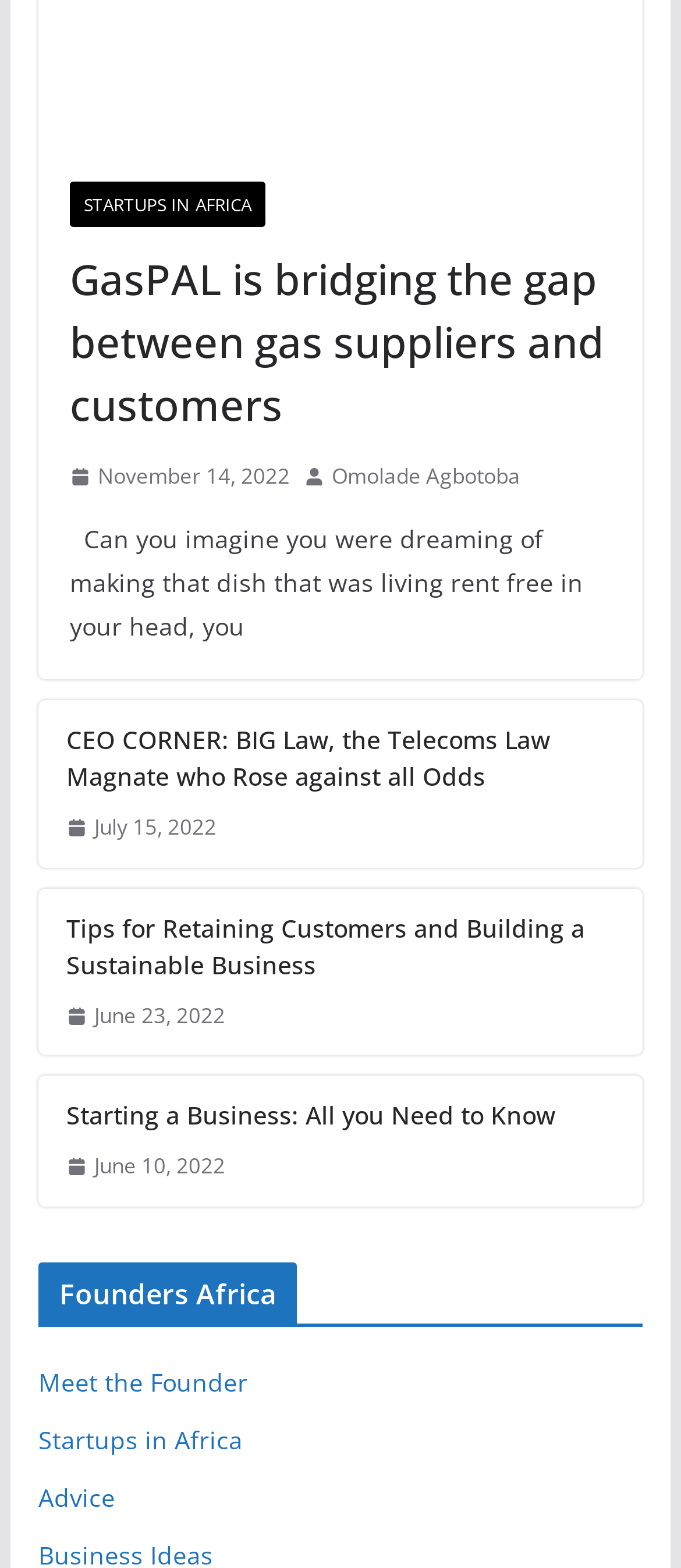Find and indicate the bounding box coordinates of the region you should select to follow the given instruction: "Meet the Founder".

[0.056, 0.871, 0.364, 0.892]